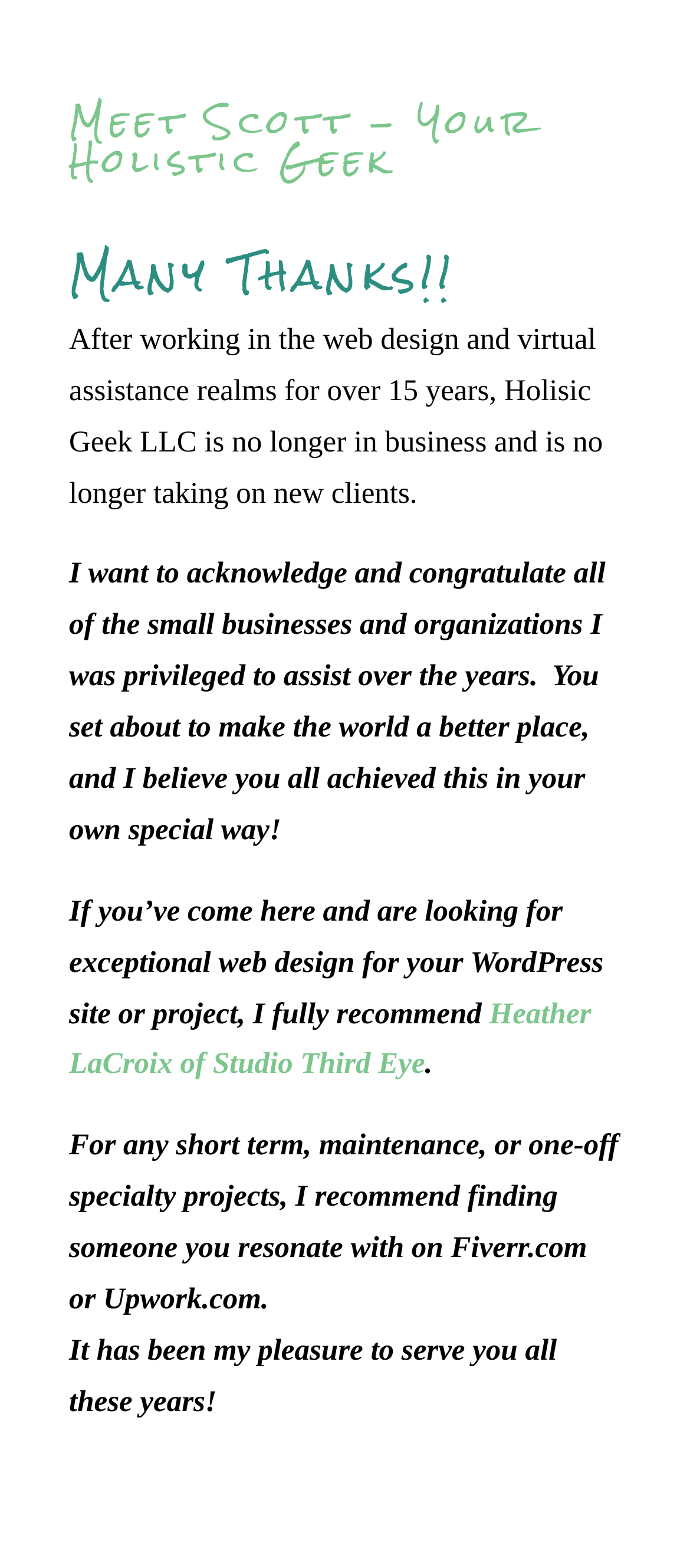What is the tone of the webpage?
Look at the image and answer with only one word or phrase.

Appreciative